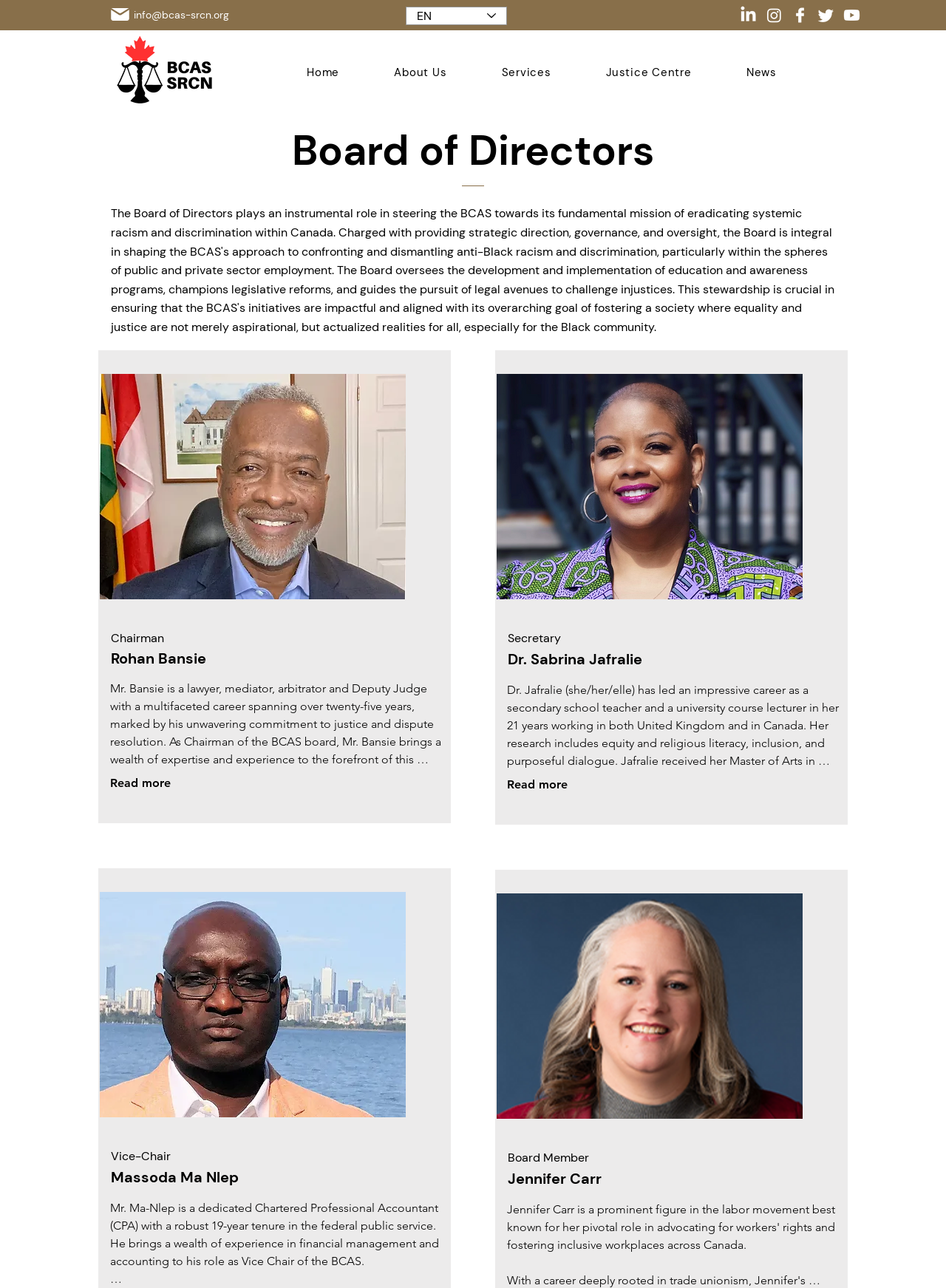Please provide a comprehensive answer to the question based on the screenshot: What is the name of the organization?

The name of the organization can be inferred from the logo link 'BCAS Transparent Logo' and the title 'Board of Directors | BCAS'.